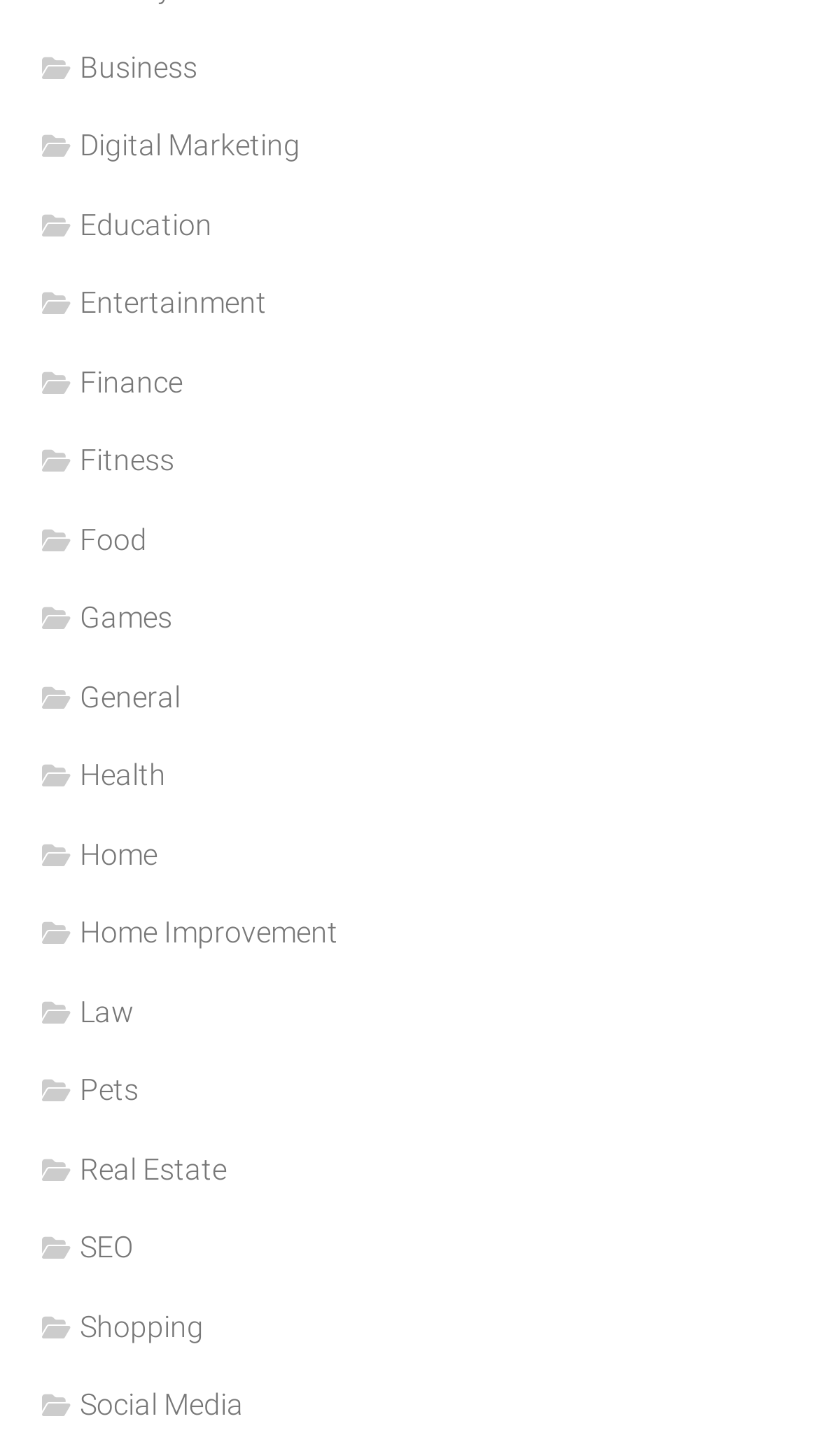Using the description "Pets", predict the bounding box of the relevant HTML element.

[0.051, 0.875, 0.174, 0.901]